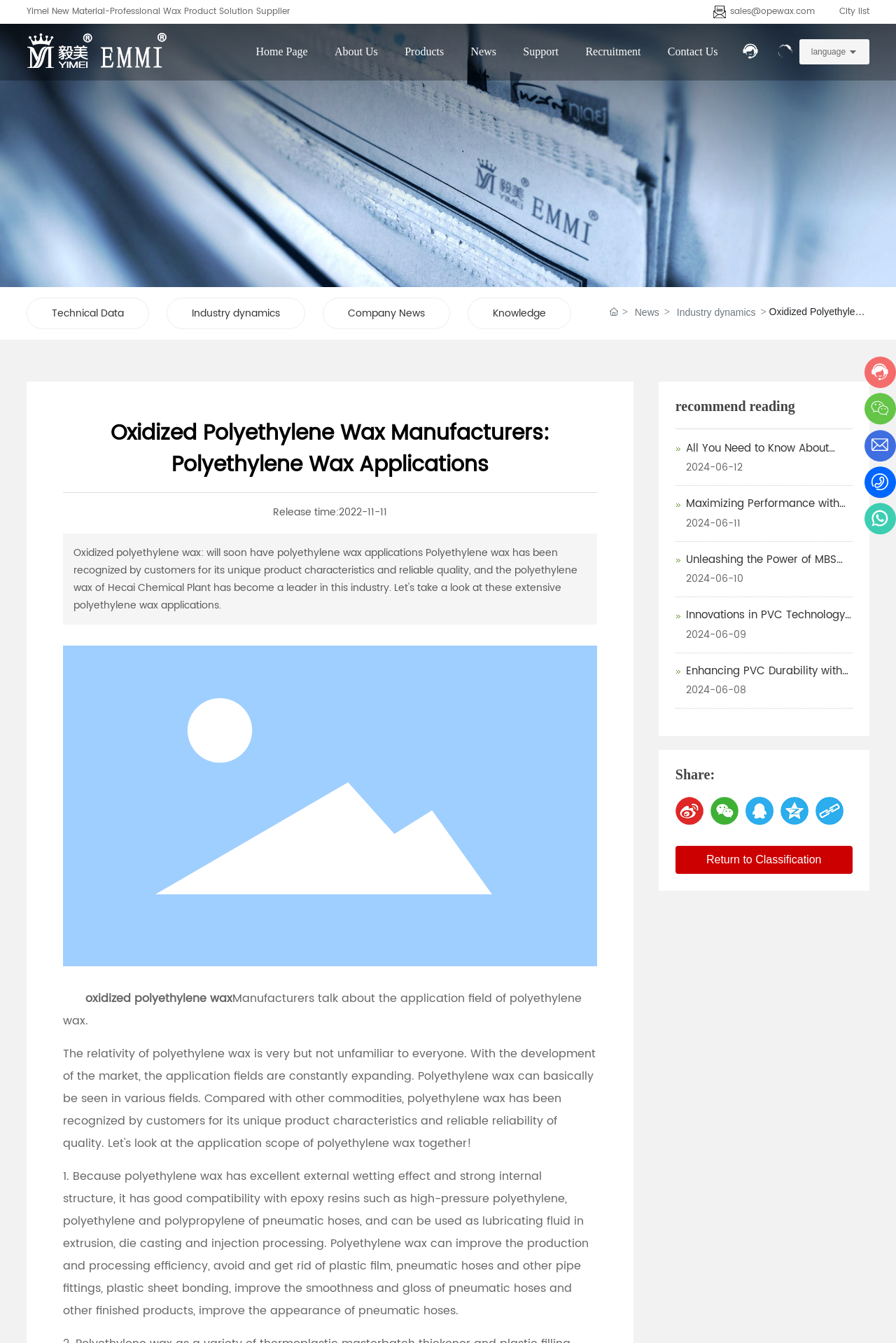Provide the bounding box coordinates of the UI element that matches the description: "Return to Classification".

[0.754, 0.63, 0.951, 0.651]